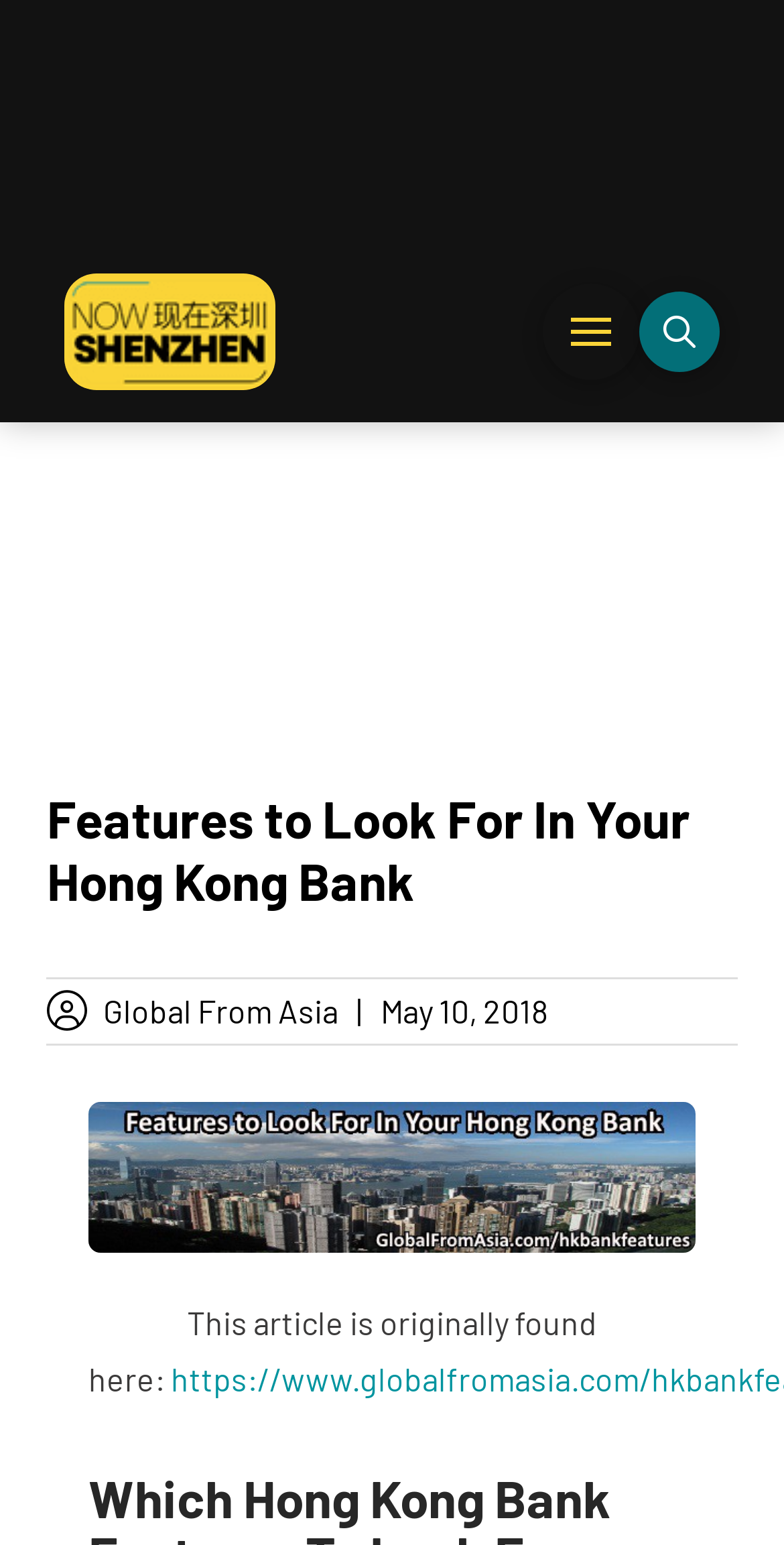Determine the bounding box for the described HTML element: "aria-label="Toggle Off Canvas Content"". Ensure the coordinates are four float numbers between 0 and 1 in the format [left, top, right, bottom].

[0.692, 0.184, 0.815, 0.246]